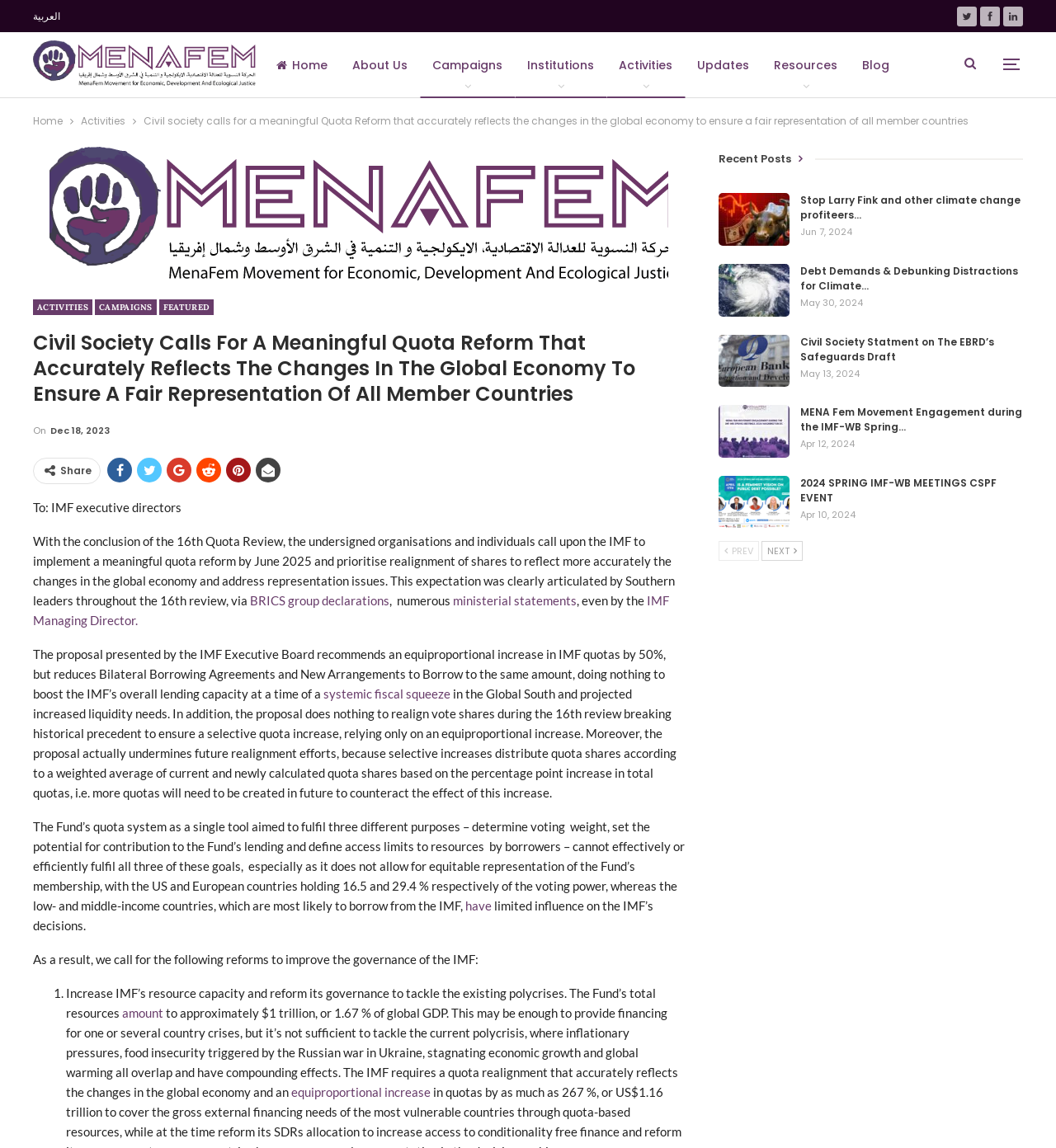Extract the text of the main heading from the webpage.

Civil Society Calls For A Meaningful Quota Reform That Accurately Reflects The Changes In The Global Economy To Ensure A Fair Representation Of All Member Countries